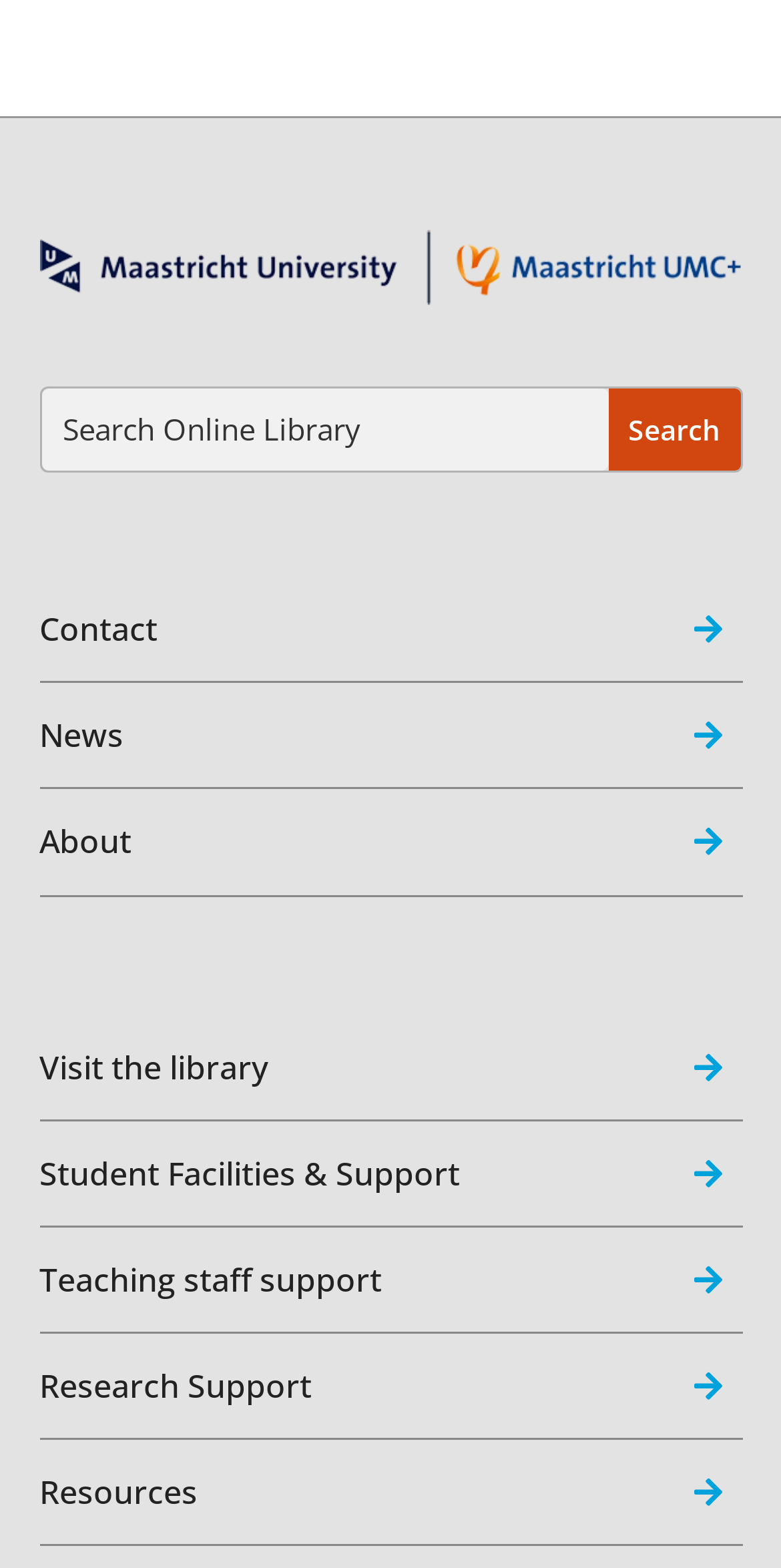Use a single word or phrase to answer the question: 
What is the last link on the left side?

Resources